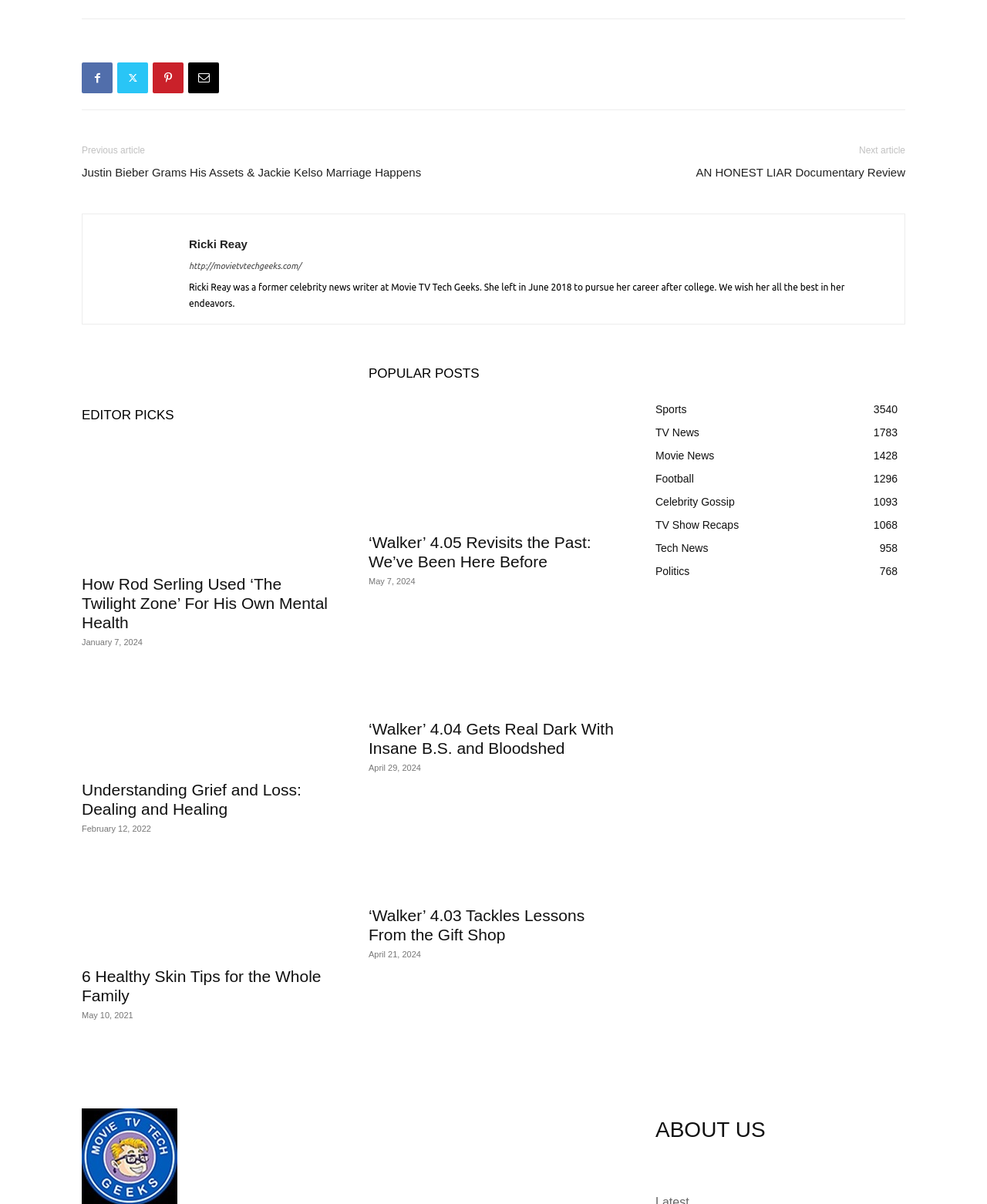Identify the bounding box coordinates of the part that should be clicked to carry out this instruction: "Search".

None